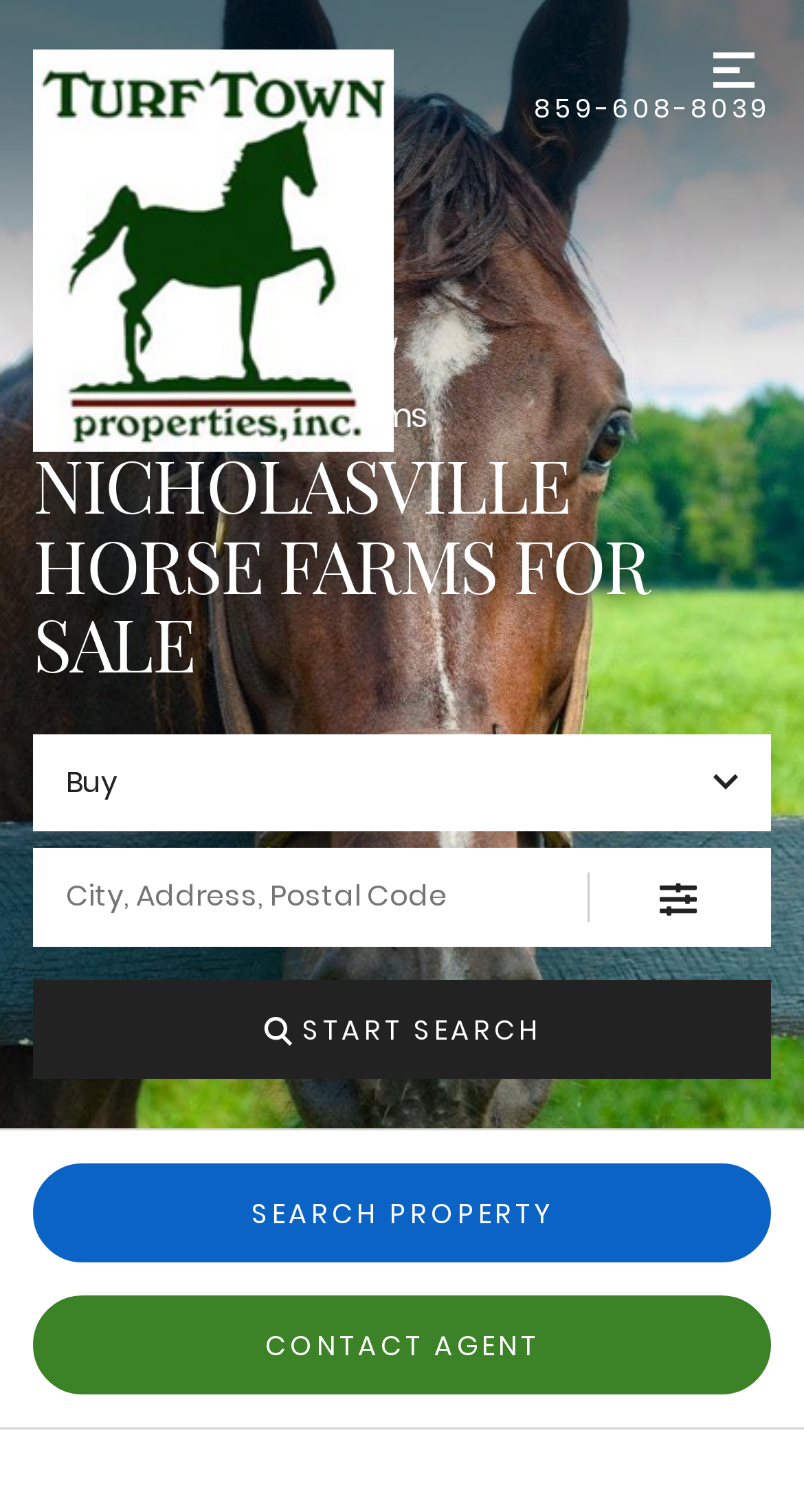Extract the bounding box coordinates of the UI element described: "Search Start Search". Provide the coordinates in the format [left, top, right, bottom] with values ranging from 0 to 1.

[0.041, 0.647, 0.959, 0.713]